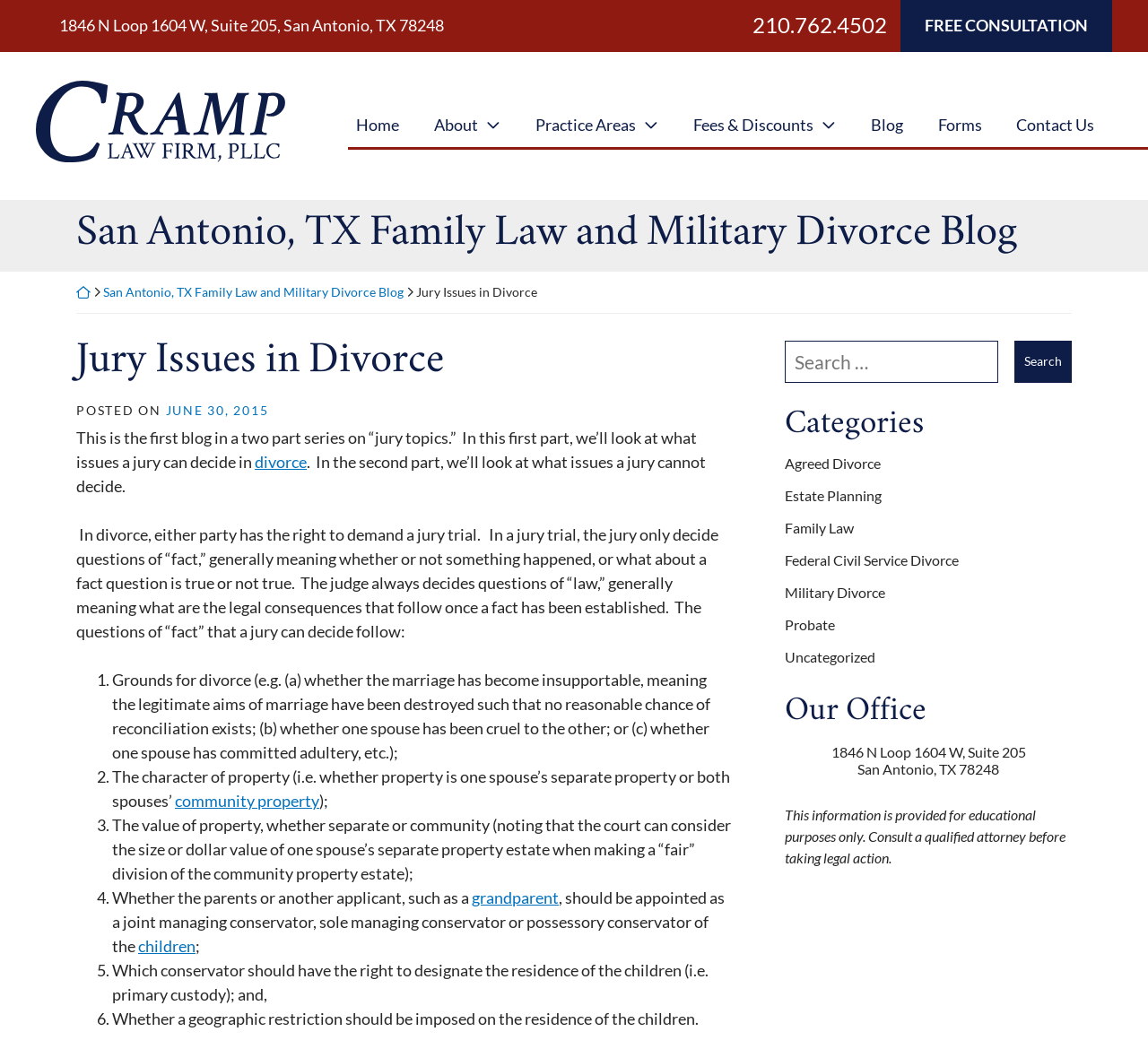What is the address of Cramp Law Firm, PLLC?
Using the visual information, answer the question in a single word or phrase.

1846 N Loop 1604 W, Suite 205